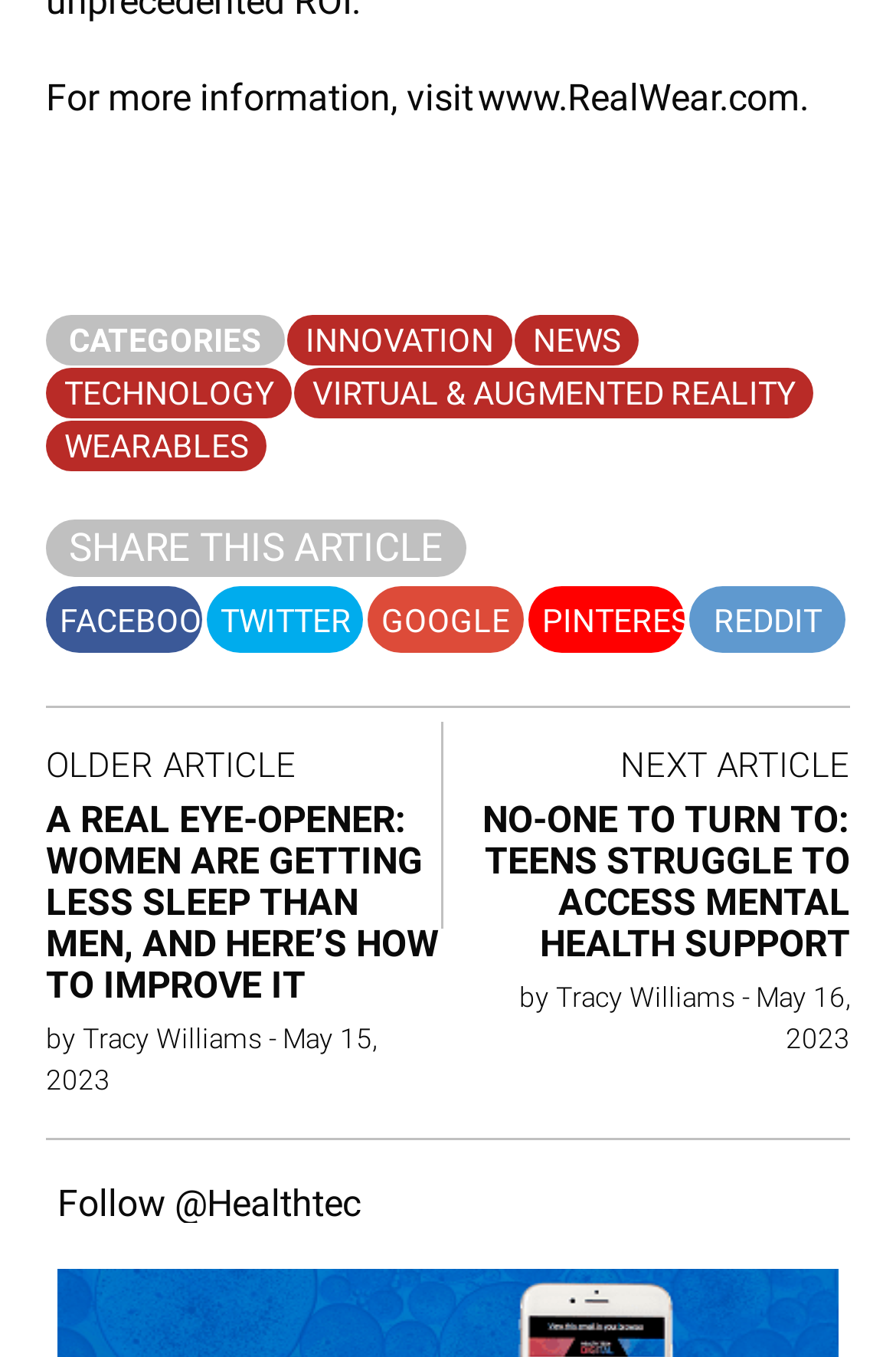Pinpoint the bounding box coordinates of the area that must be clicked to complete this instruction: "Go to the 'NEXT ARTICLE'".

[0.692, 0.549, 0.949, 0.58]